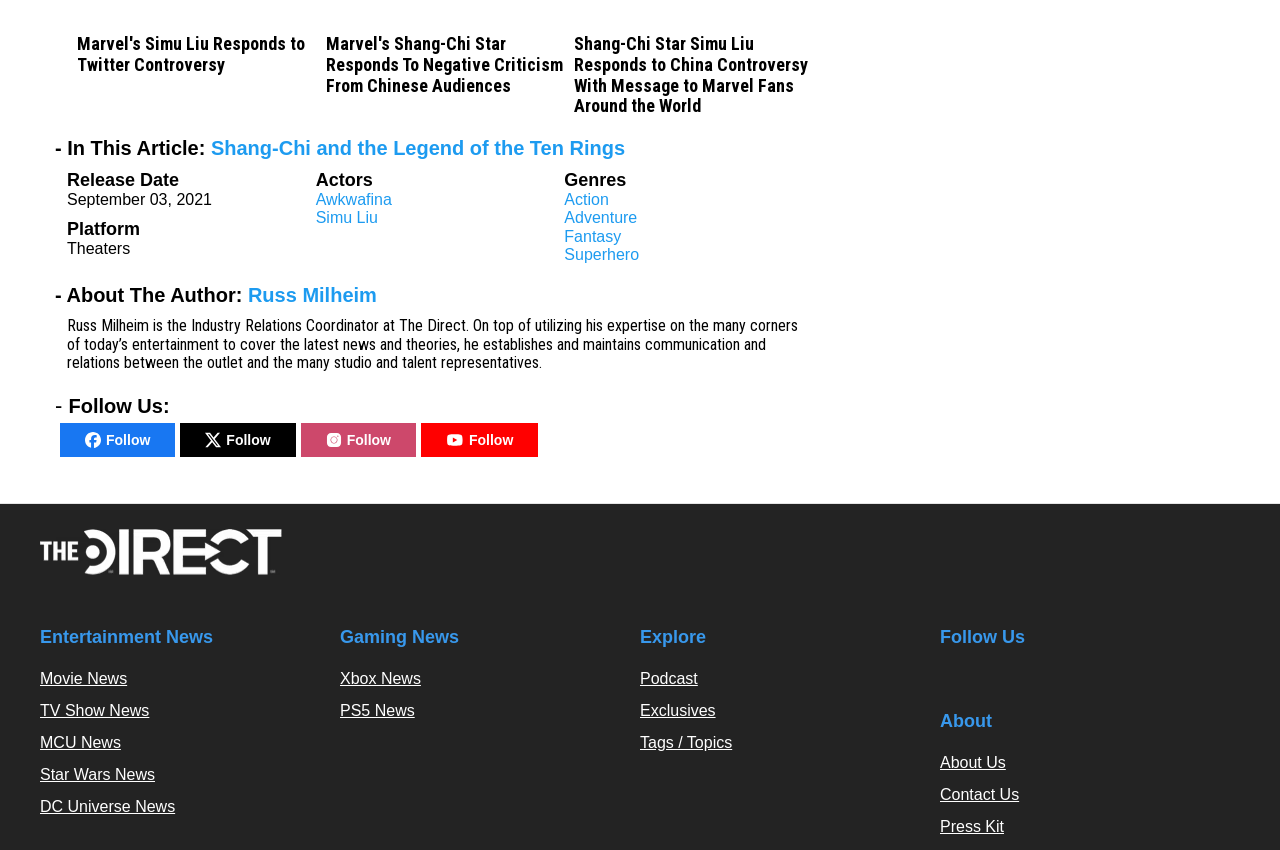Give the bounding box coordinates for the element described by: "".

None